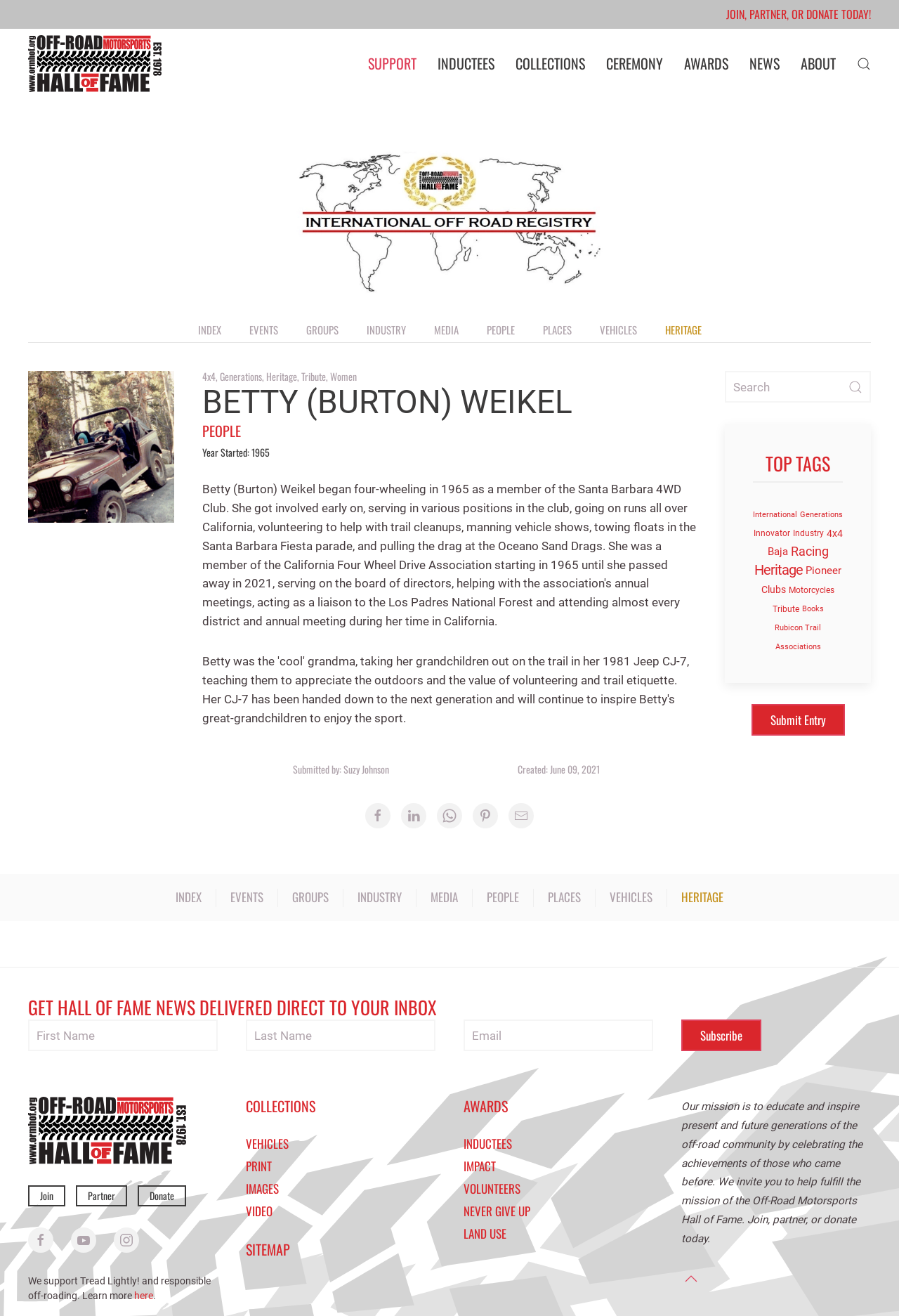Provide the bounding box coordinates of the UI element that matches the description: "name="form[LastName]" placeholder="Last Name"".

[0.273, 0.775, 0.484, 0.799]